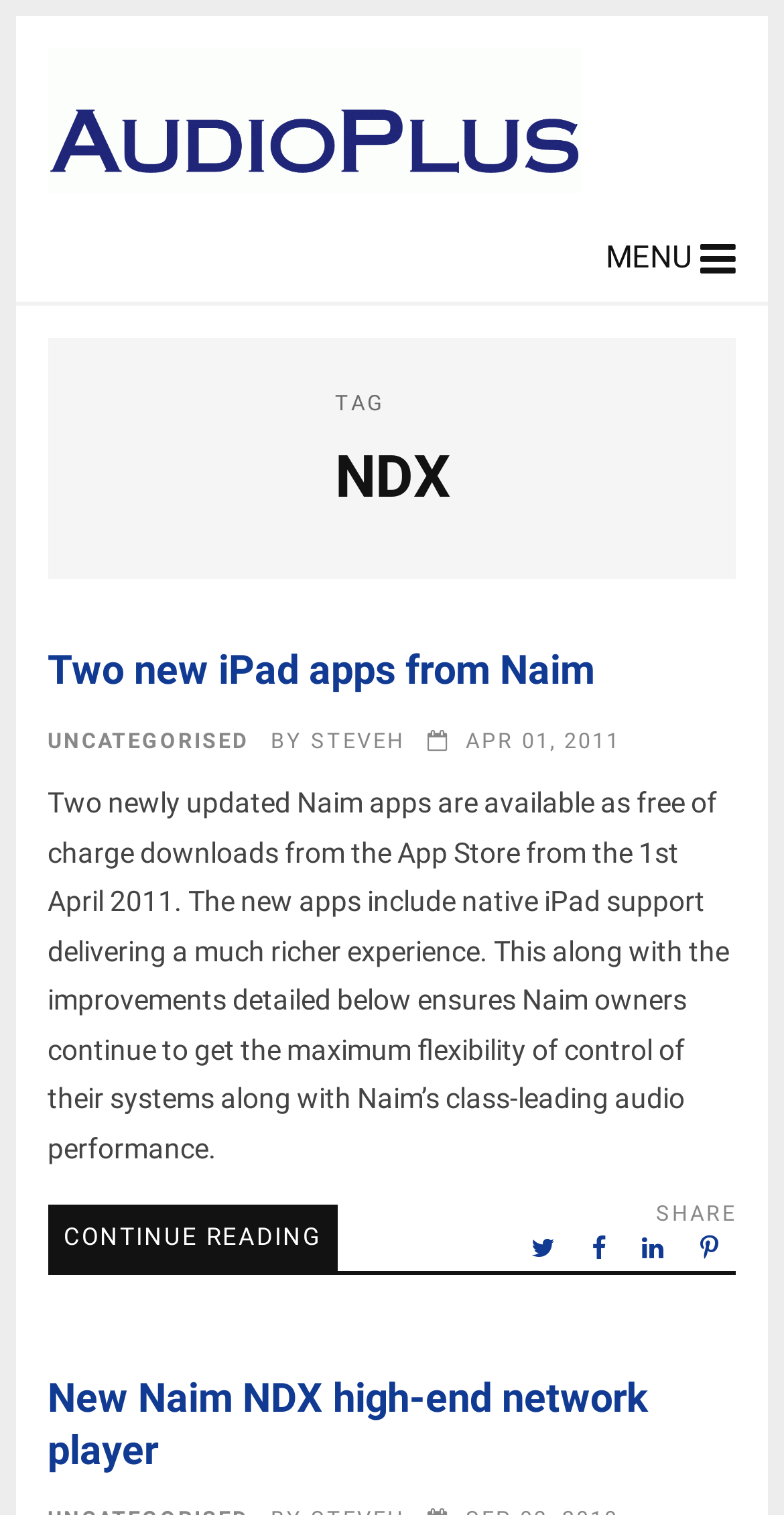Identify the bounding box coordinates of the clickable region to carry out the given instruction: "Click on the CONTINUE READING link".

[0.061, 0.795, 0.43, 0.839]